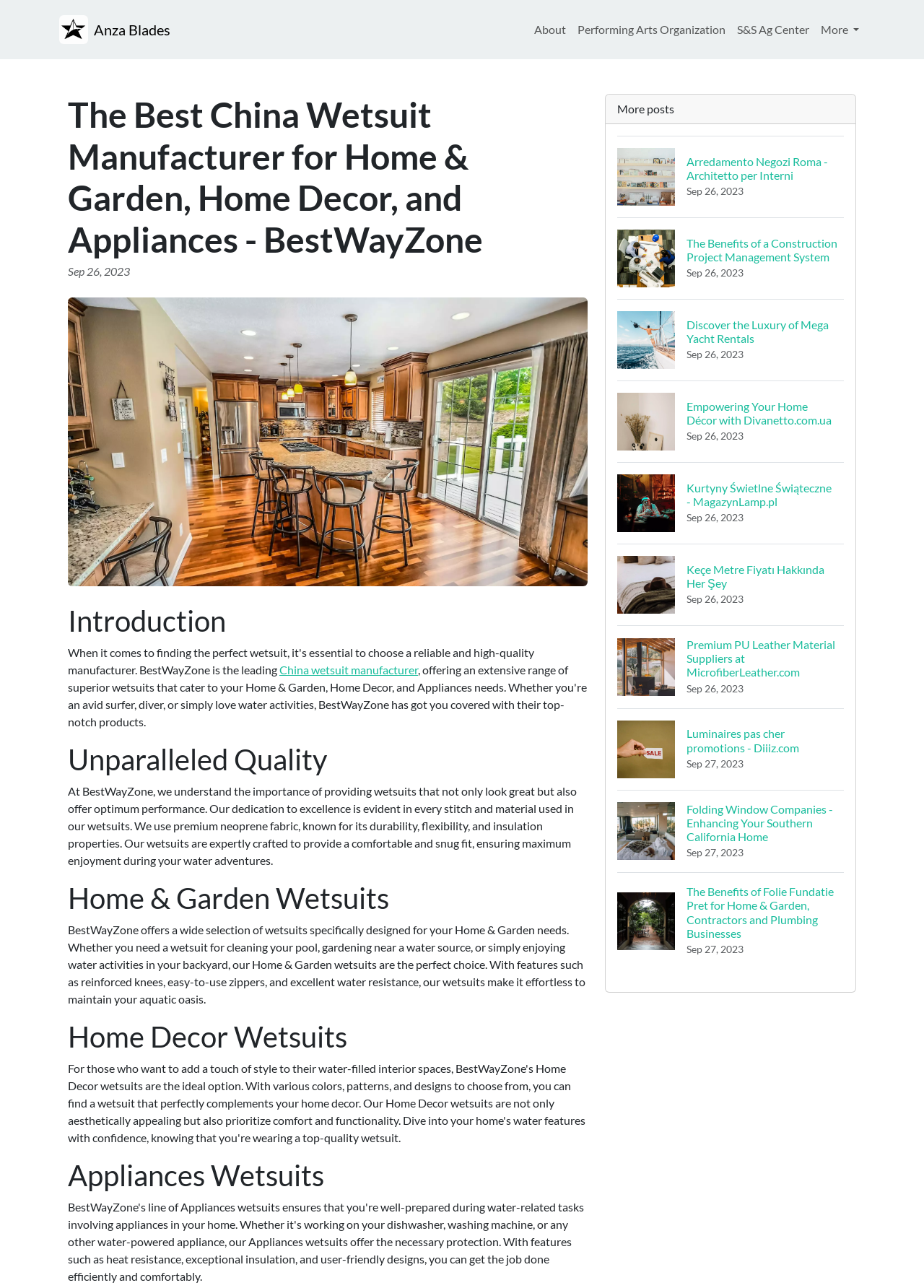Determine the bounding box coordinates of the element that should be clicked to execute the following command: "Click the 'Arredamento Negozi Roma - Architetto per Interni' link".

[0.668, 0.105, 0.913, 0.169]